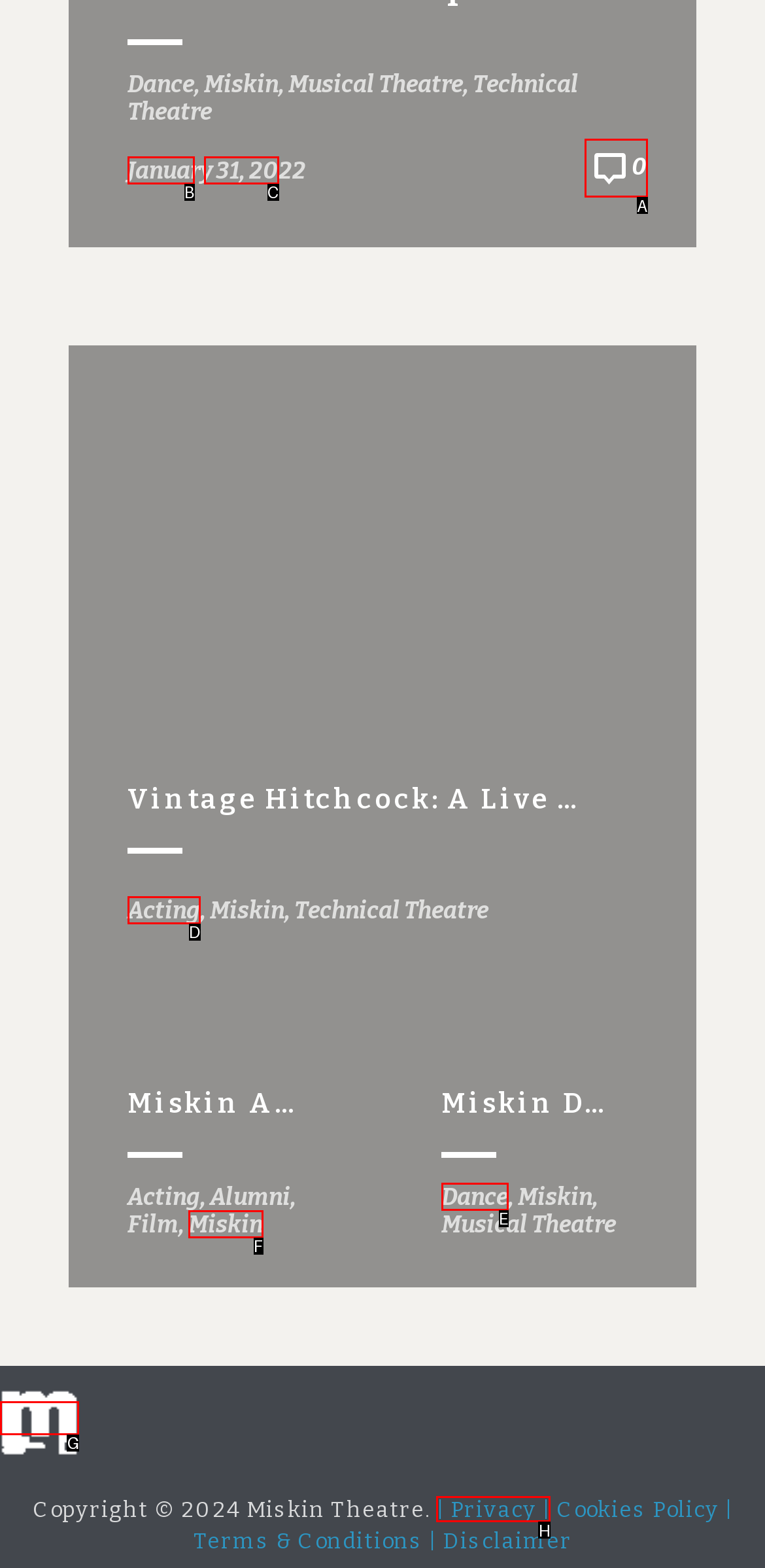Identify the letter of the UI element you should interact with to perform the task: Click on the 'Miskin Theatre' link
Reply with the appropriate letter of the option.

G